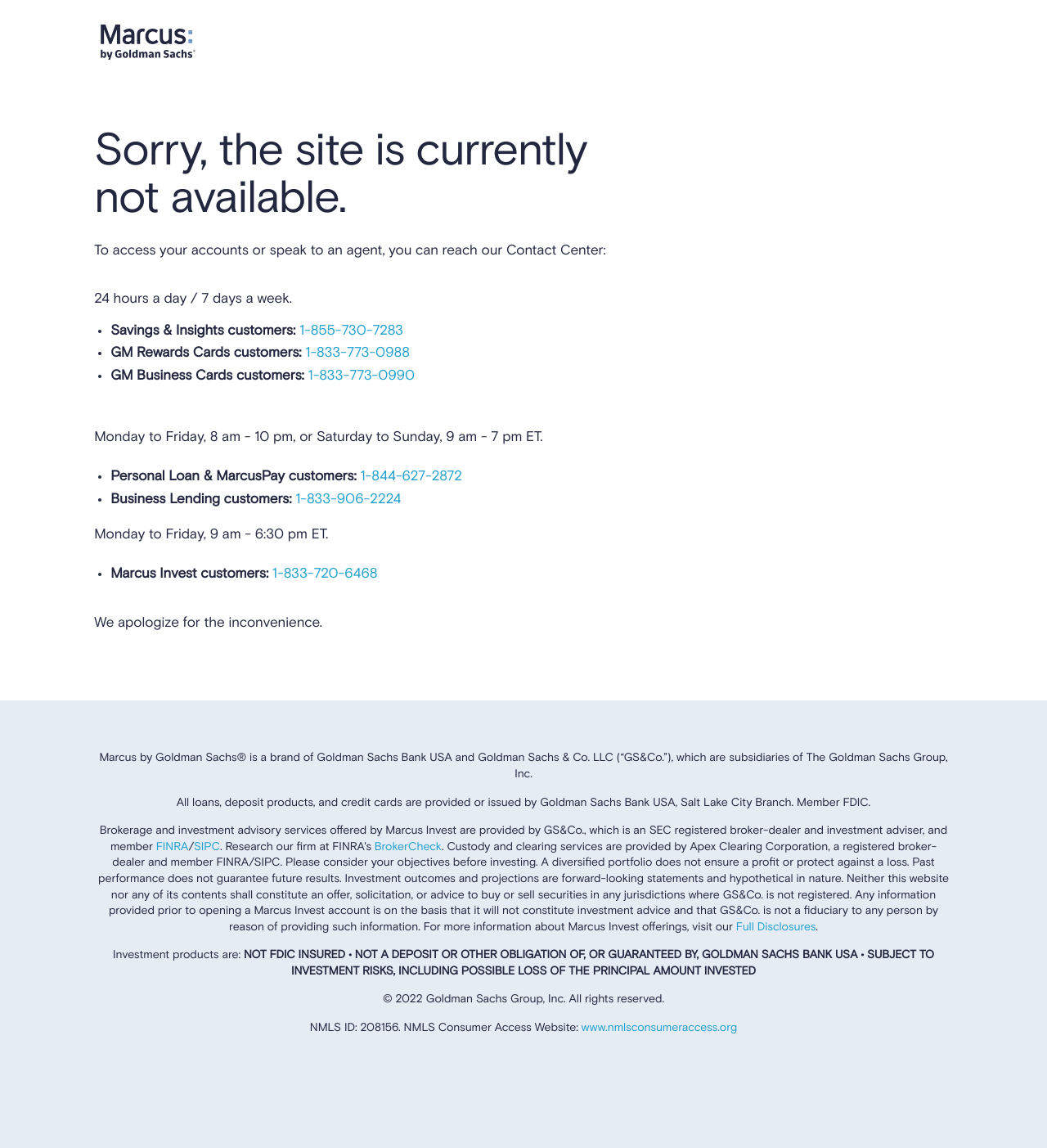What is the name of the bank?
Answer briefly with a single word or phrase based on the image.

Goldman Sachs